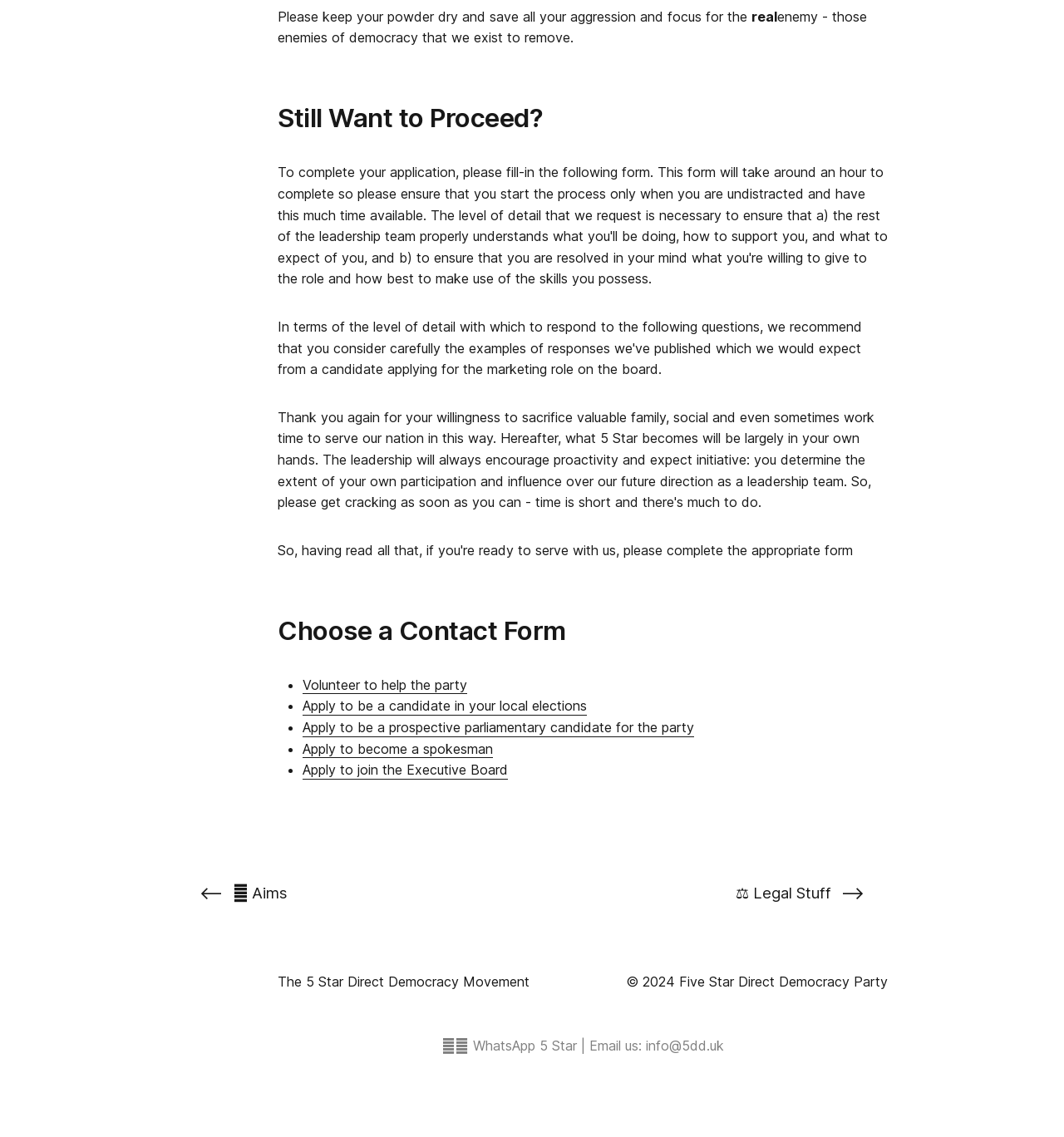Please indicate the bounding box coordinates of the element's region to be clicked to achieve the instruction: "Choose a contact form". Provide the coordinates as four float numbers between 0 and 1, i.e., [left, top, right, bottom].

[0.261, 0.539, 0.835, 0.57]